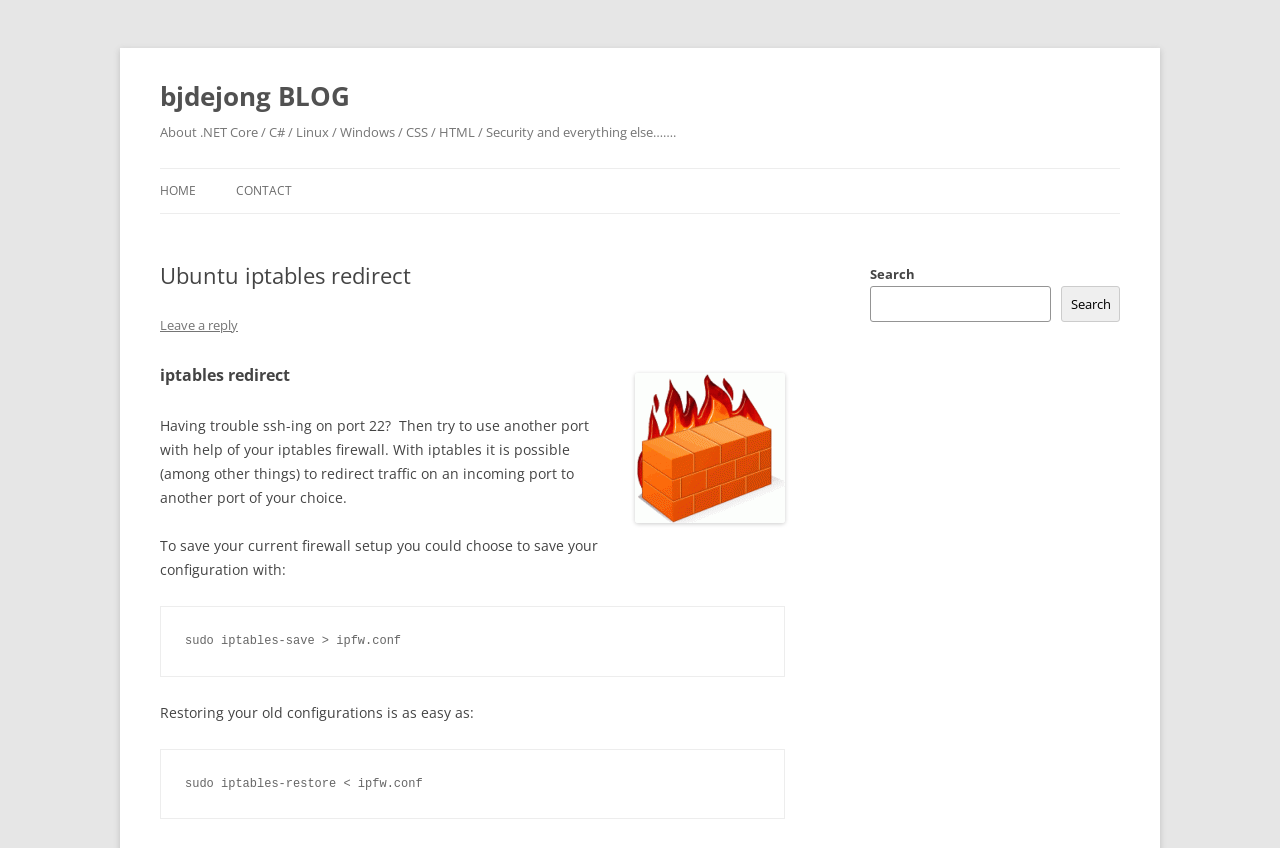Using the image as a reference, answer the following question in as much detail as possible:
What is the blog's name?

The blog's name is obtained from the heading element with the text 'bjdejong BLOG' which is located at the top of the webpage.